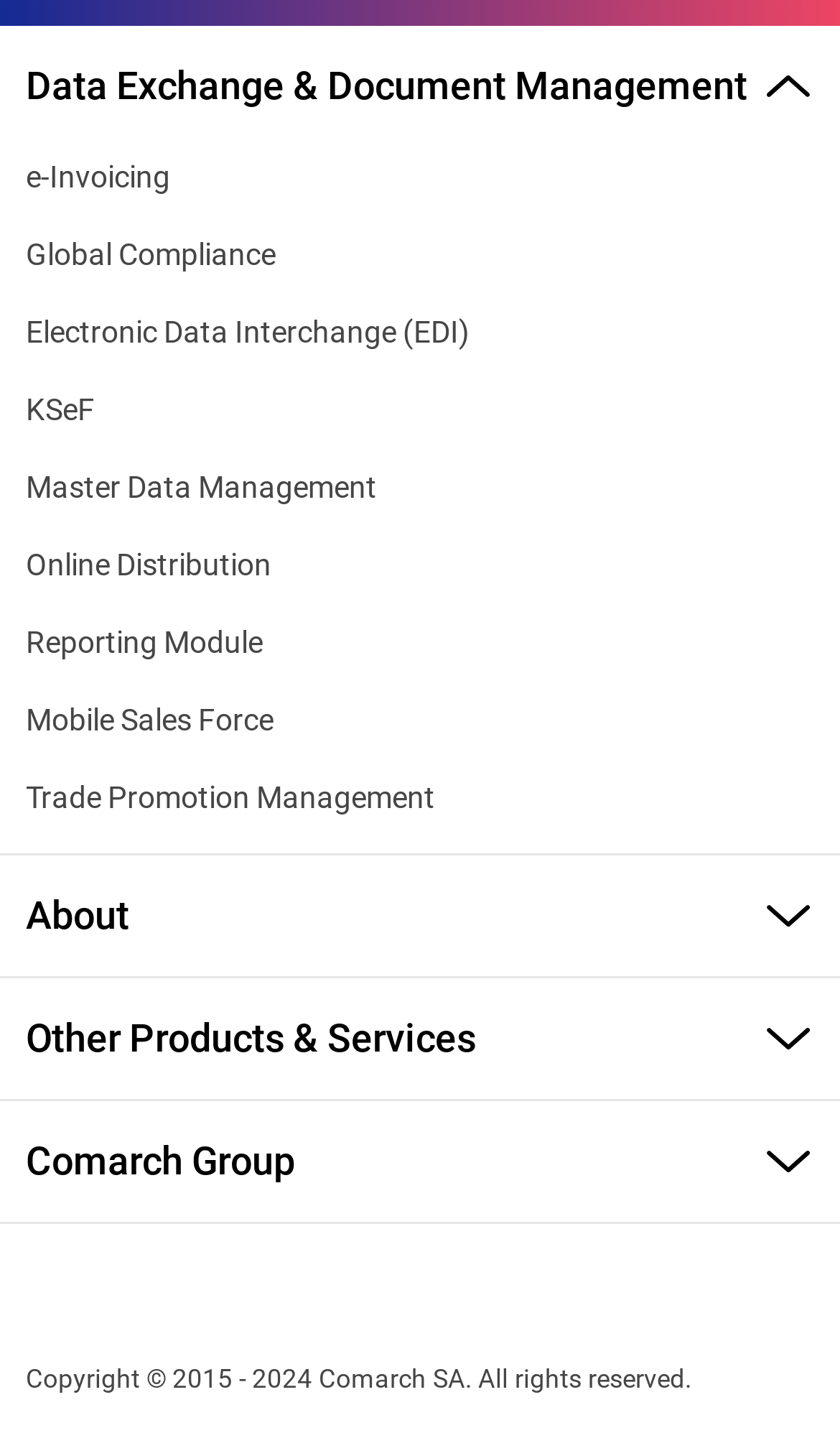Predict the bounding box for the UI component with the following description: "KSeF".

[0.031, 0.273, 0.113, 0.297]